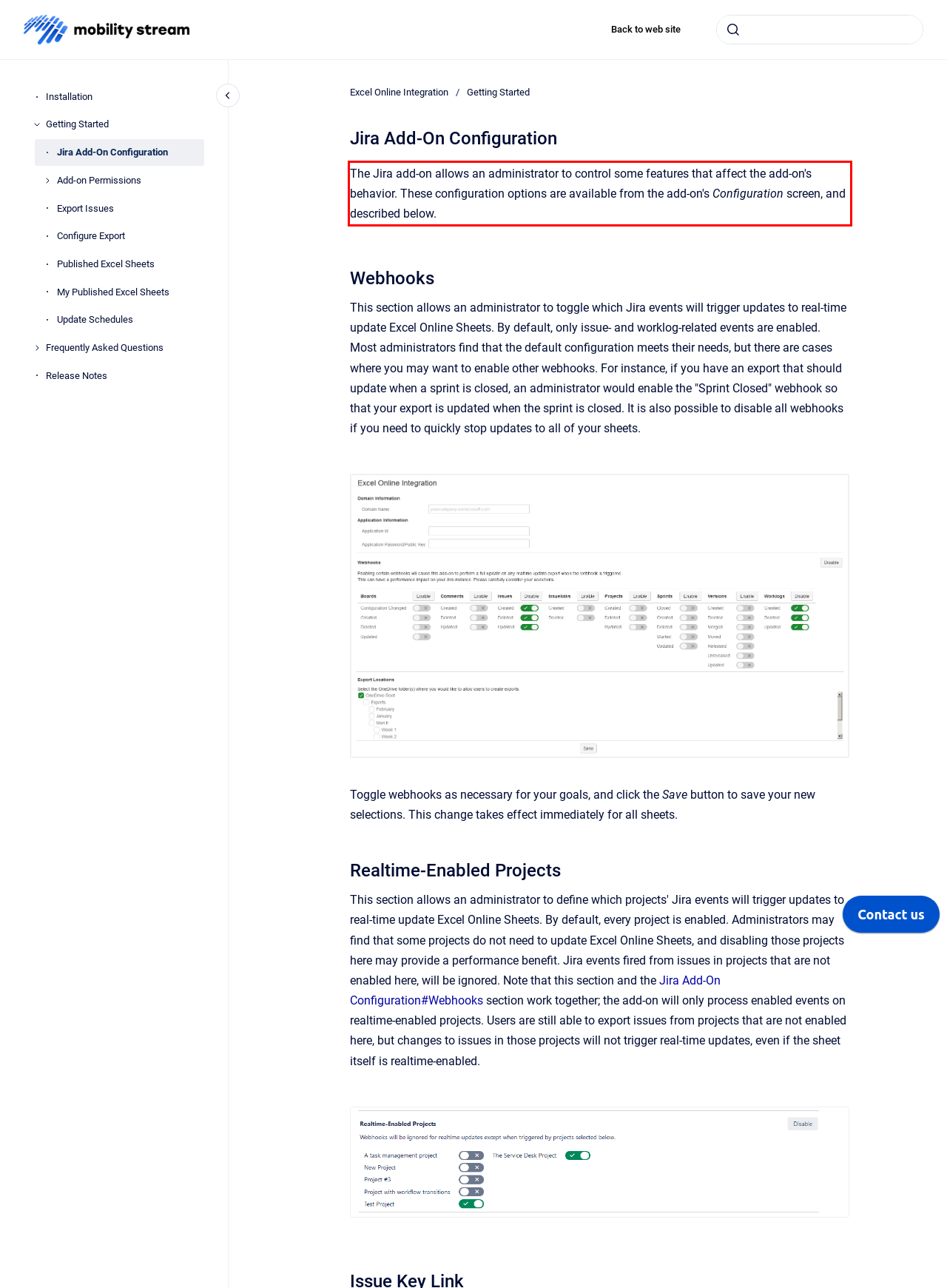You have a webpage screenshot with a red rectangle surrounding a UI element. Extract the text content from within this red bounding box.

The Jira add-on allows an administrator to control some features that affect the add-on's behavior. These configuration options are available from the add-on's Configuration screen, and described below.